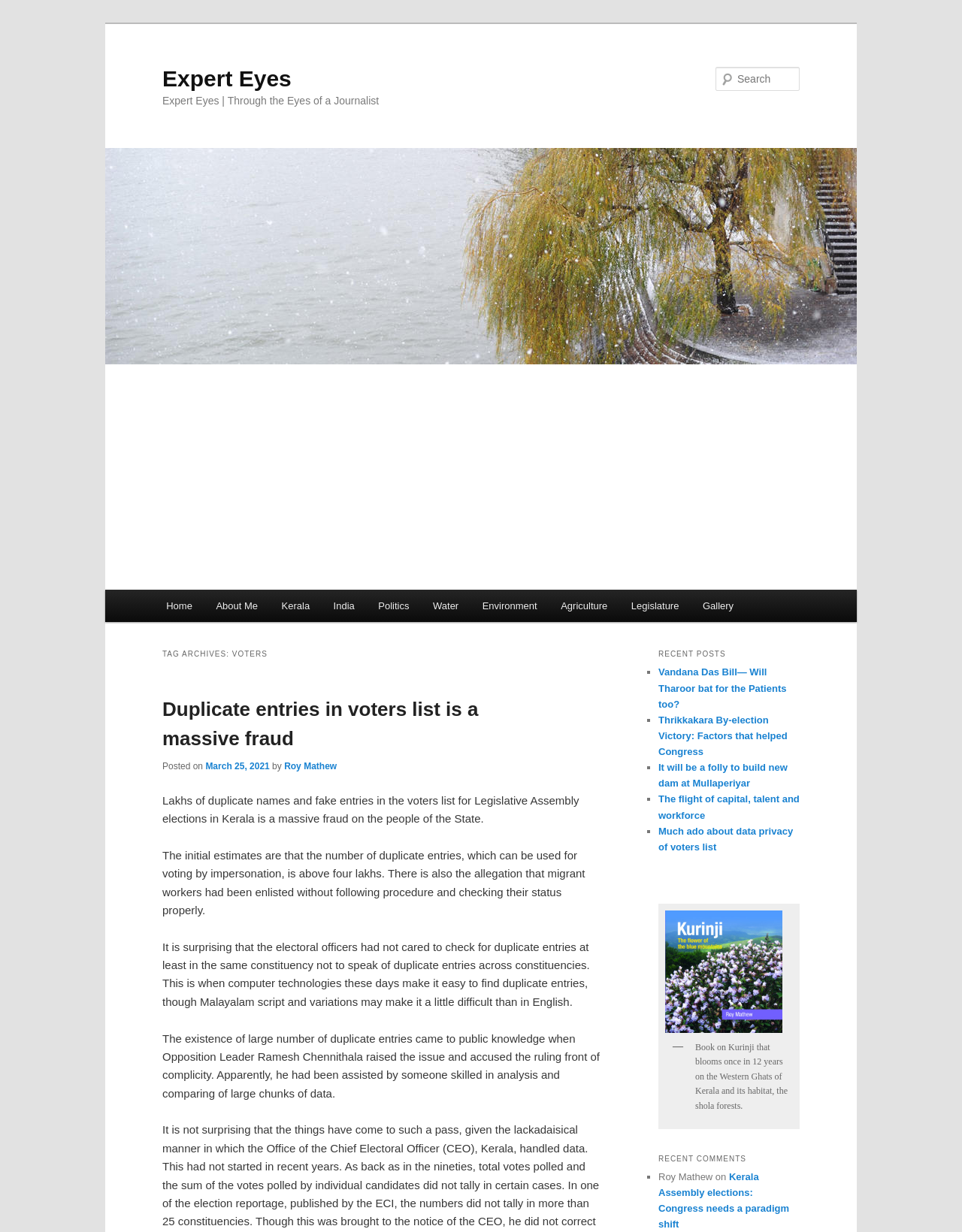Predict the bounding box of the UI element based on the description: "Expert Eyes". The coordinates should be four float numbers between 0 and 1, formatted as [left, top, right, bottom].

[0.169, 0.054, 0.303, 0.074]